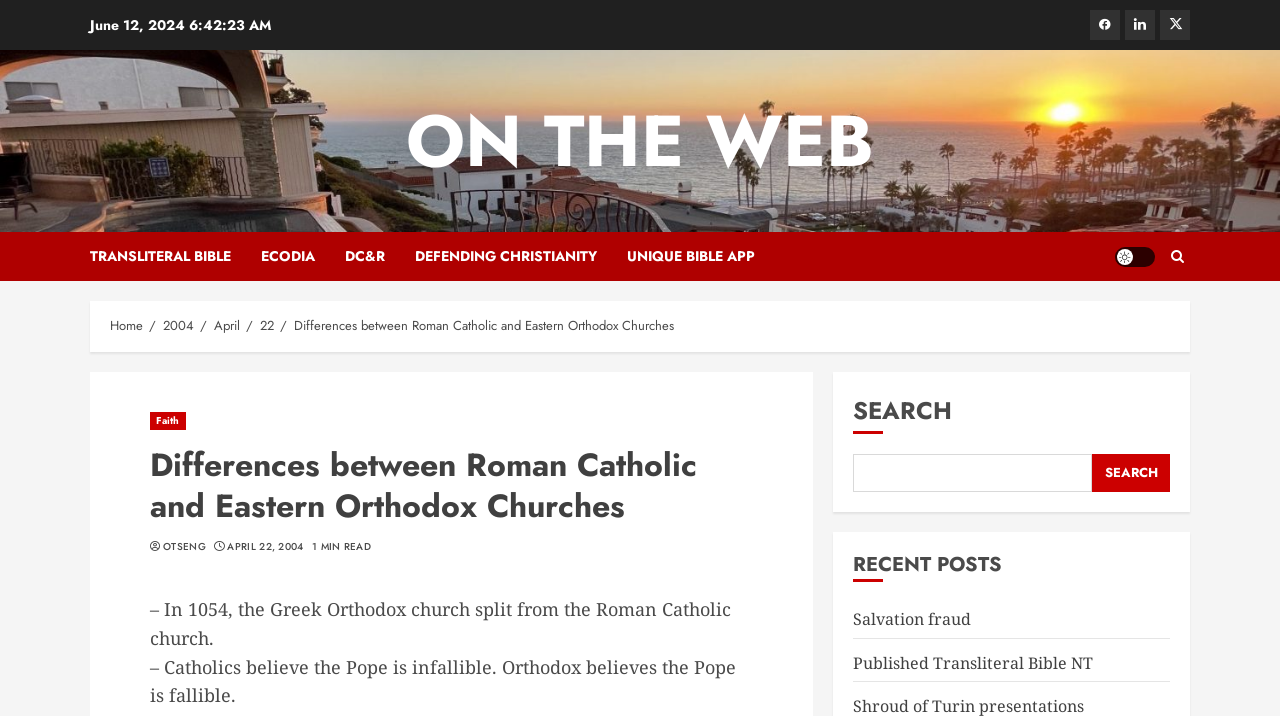What is the date of the article?
Give a comprehensive and detailed explanation for the question.

I found the date of the article by looking at the breadcrumbs navigation section, where it lists 'Home', '2004', 'April', and '22'. This suggests that the article was published on April 22, 2004.